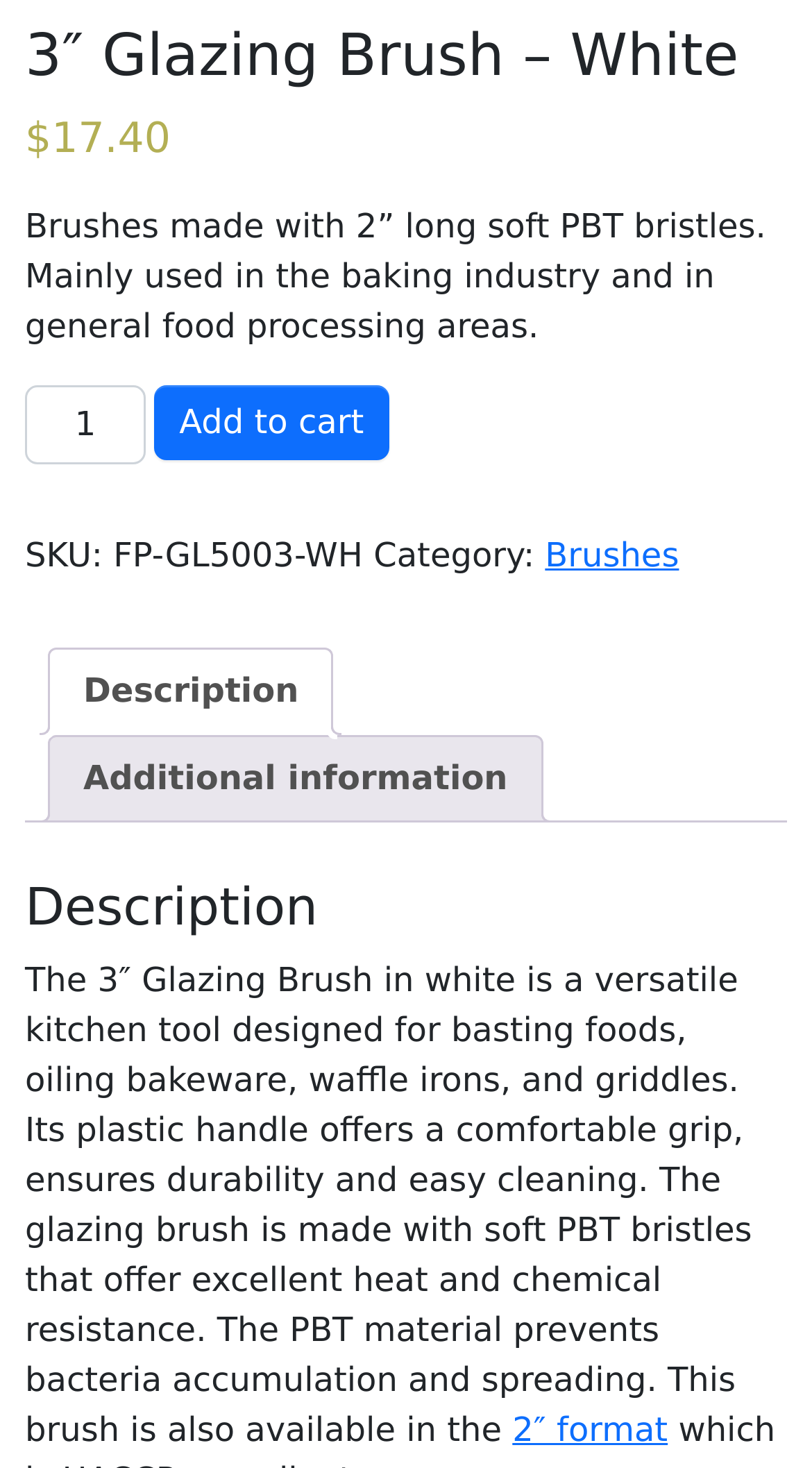What is the SKU of the product?
Please describe in detail the information shown in the image to answer the question.

The SKU of the product can be found in the product information section, where it is listed as 'SKU: FP-GL5003-WH'.